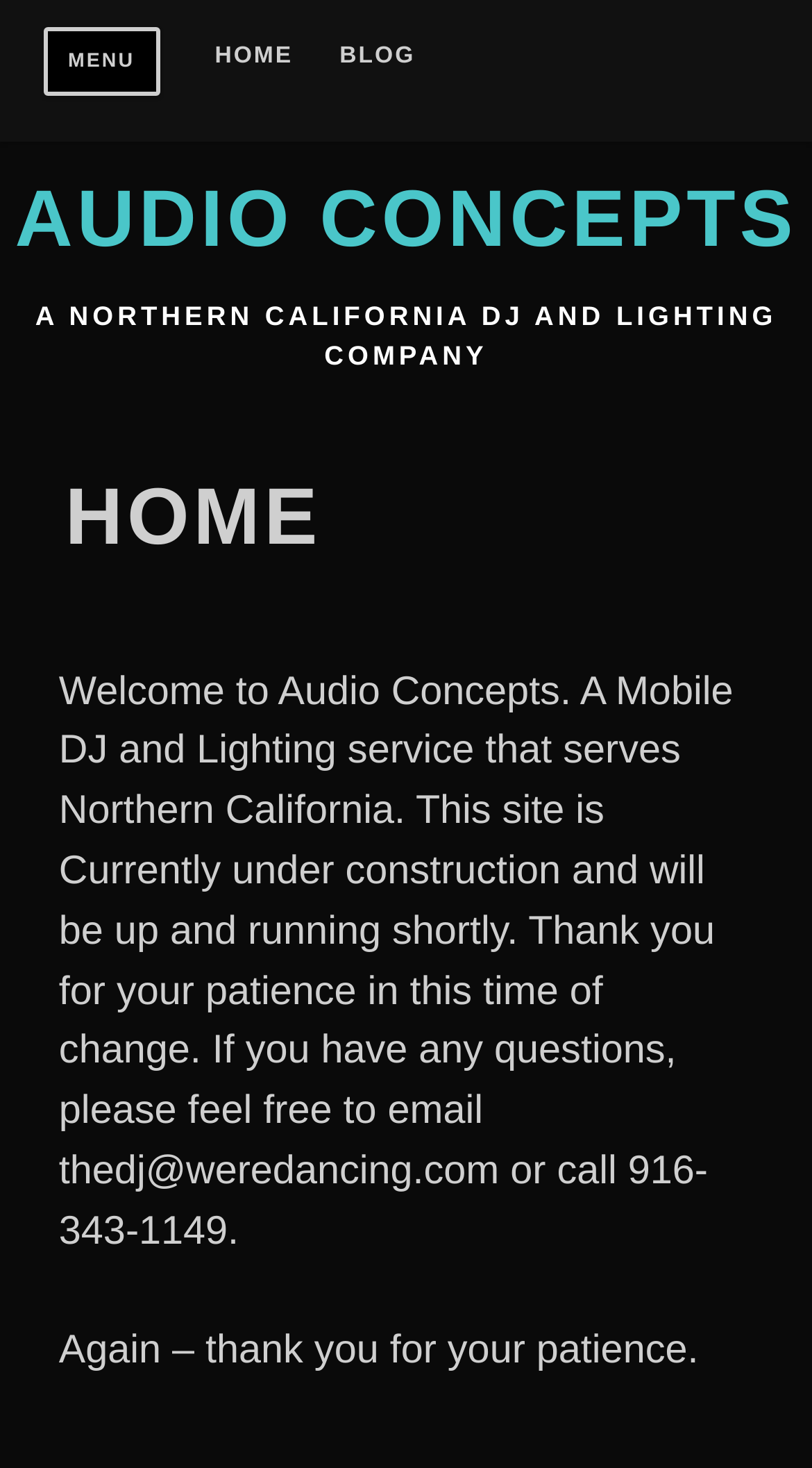Please answer the following question using a single word or phrase: 
What is the tone of the website's message?

Apologetic